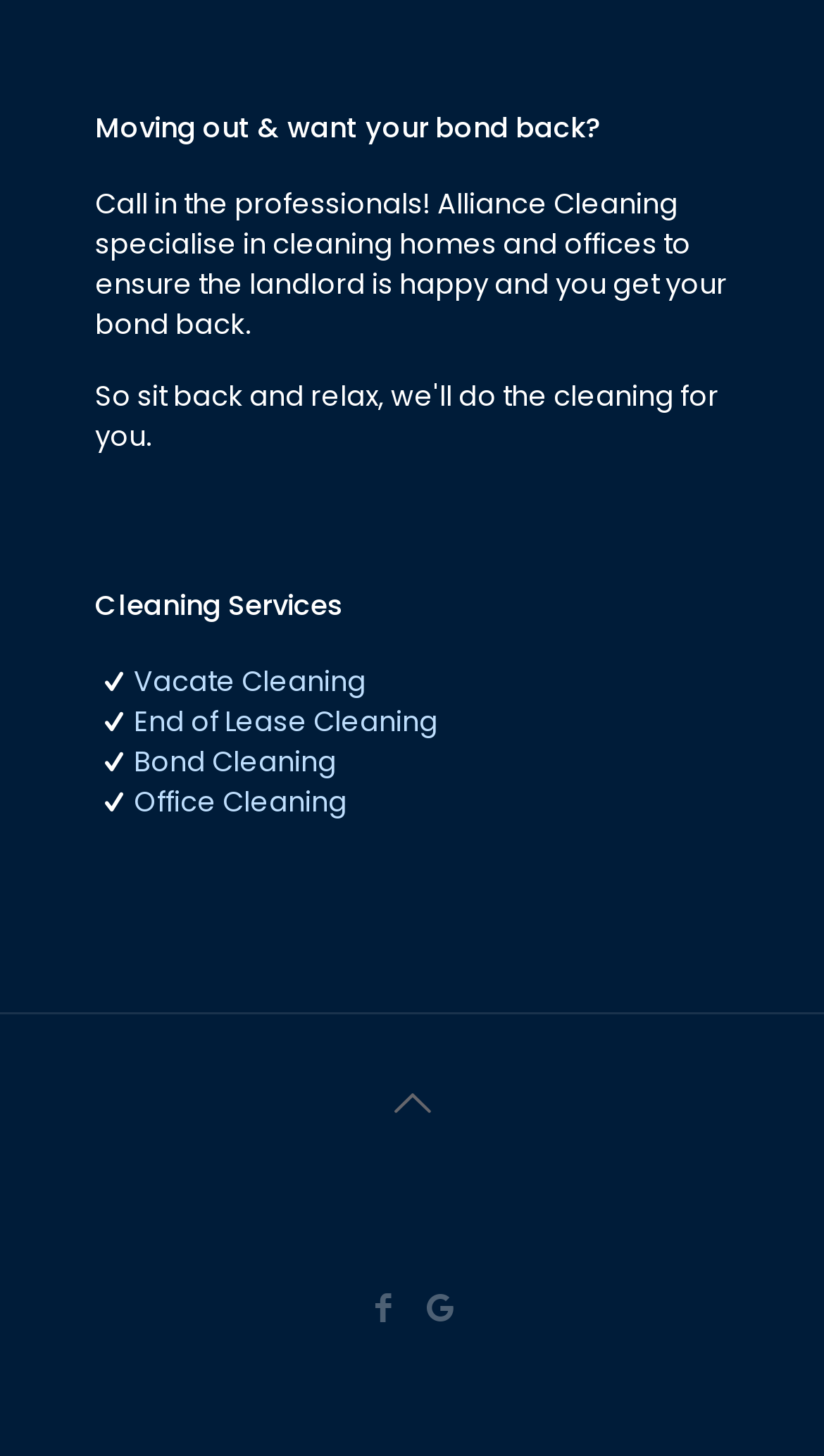What is the purpose of Alliance Cleaning?
Analyze the image and deliver a detailed answer to the question.

The purpose of Alliance Cleaning is to help customers get their bond back, as stated in the description 'Call in the professionals! Alliance Cleaning specialise in cleaning homes and offices to ensure the landlord is happy and you get your bond back.'